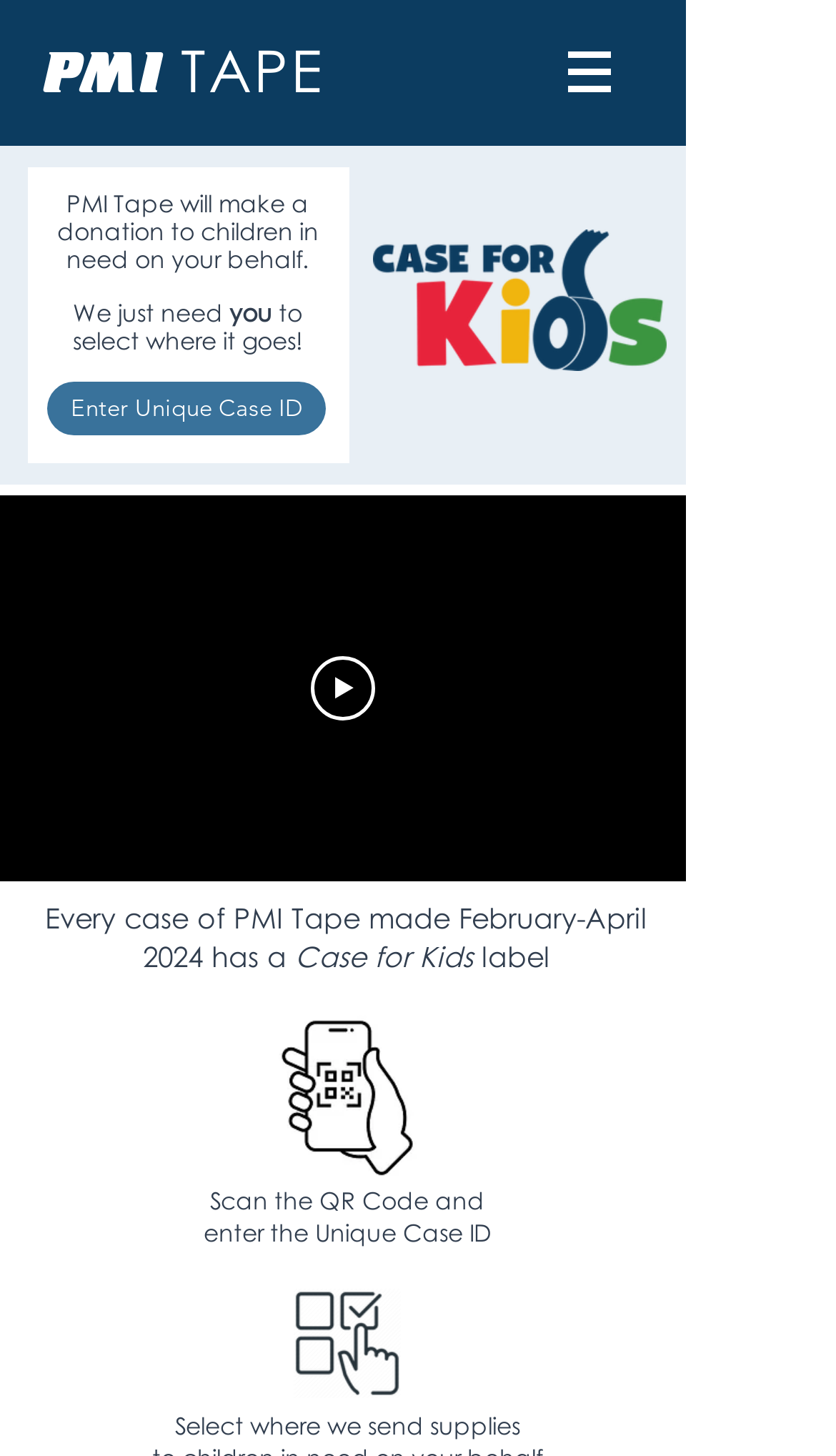Provide the bounding box coordinates in the format (top-left x, top-left y, bottom-right x, bottom-right y). All values are floating point numbers between 0 and 1. Determine the bounding box coordinate of the UI element described as: PMI TAPE

[0.051, 0.038, 0.386, 0.069]